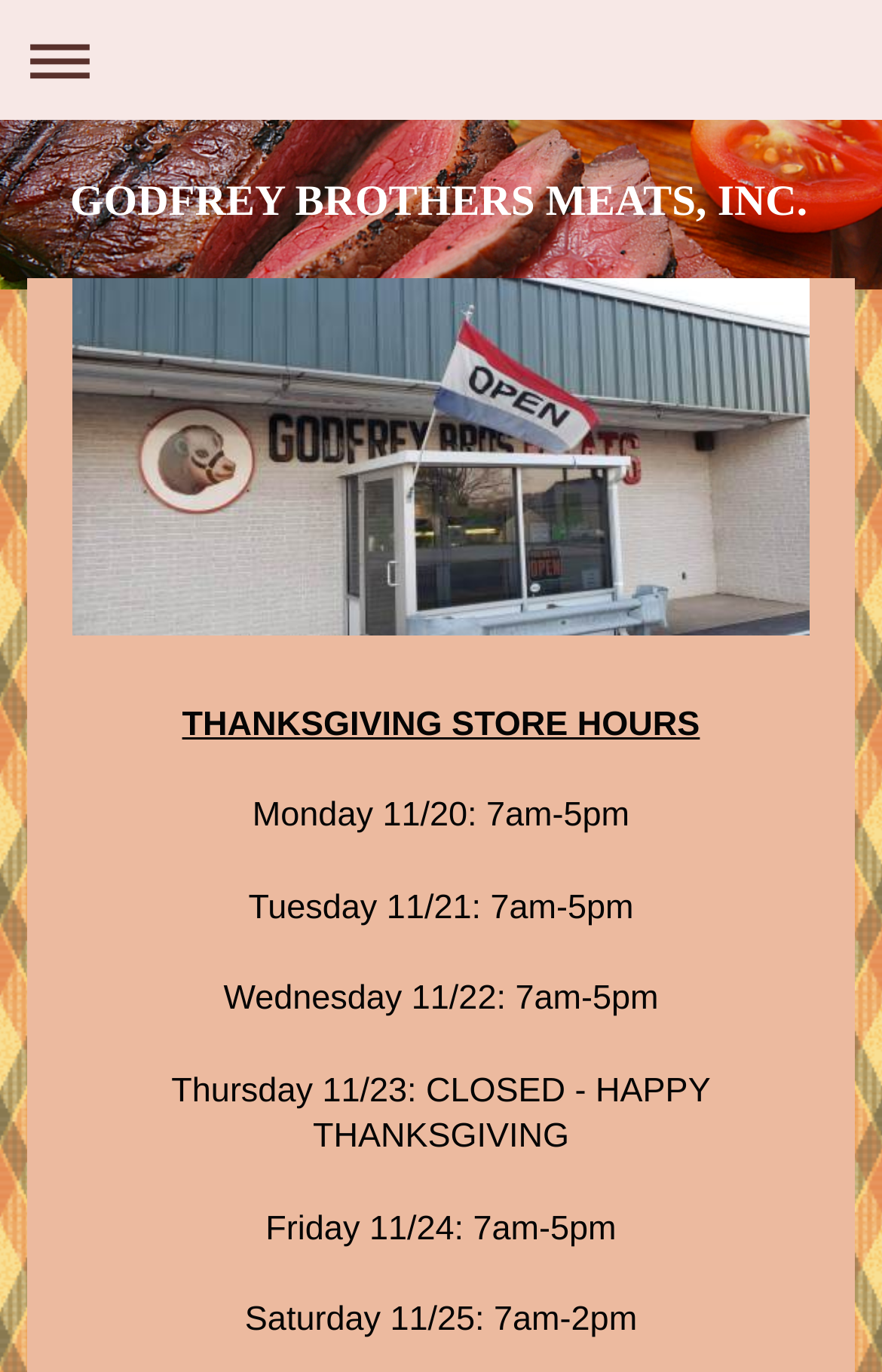What is the navigation menu icon?
Please ensure your answer to the question is detailed and covers all necessary aspects.

The navigation menu icon can be found at the top-right corner of the webpage. It is represented by the symbol '≡', which is commonly used to indicate expand or collapse navigation.